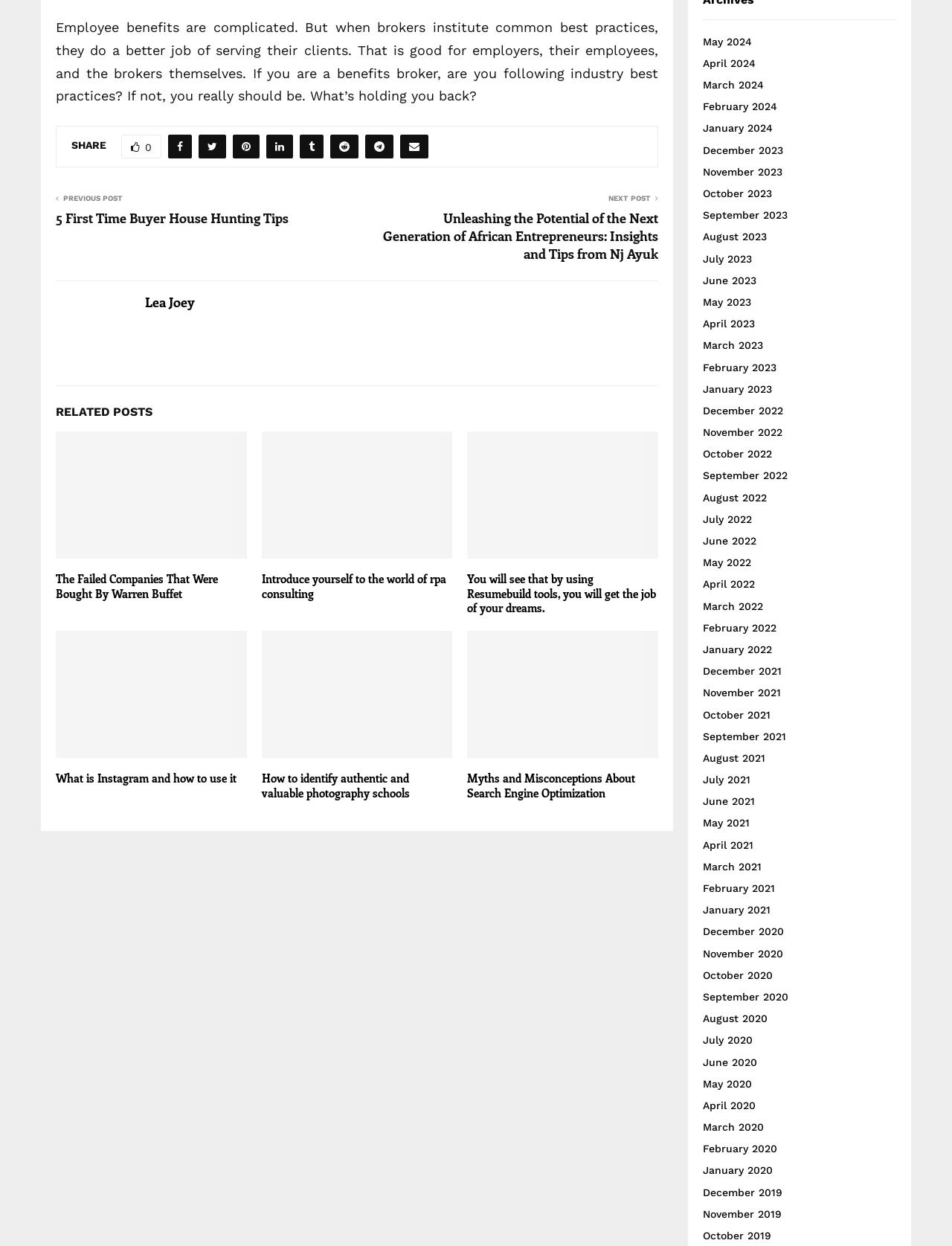What is the text of the first paragraph?
Relying on the image, give a concise answer in one word or a brief phrase.

Employee benefits are complicated...